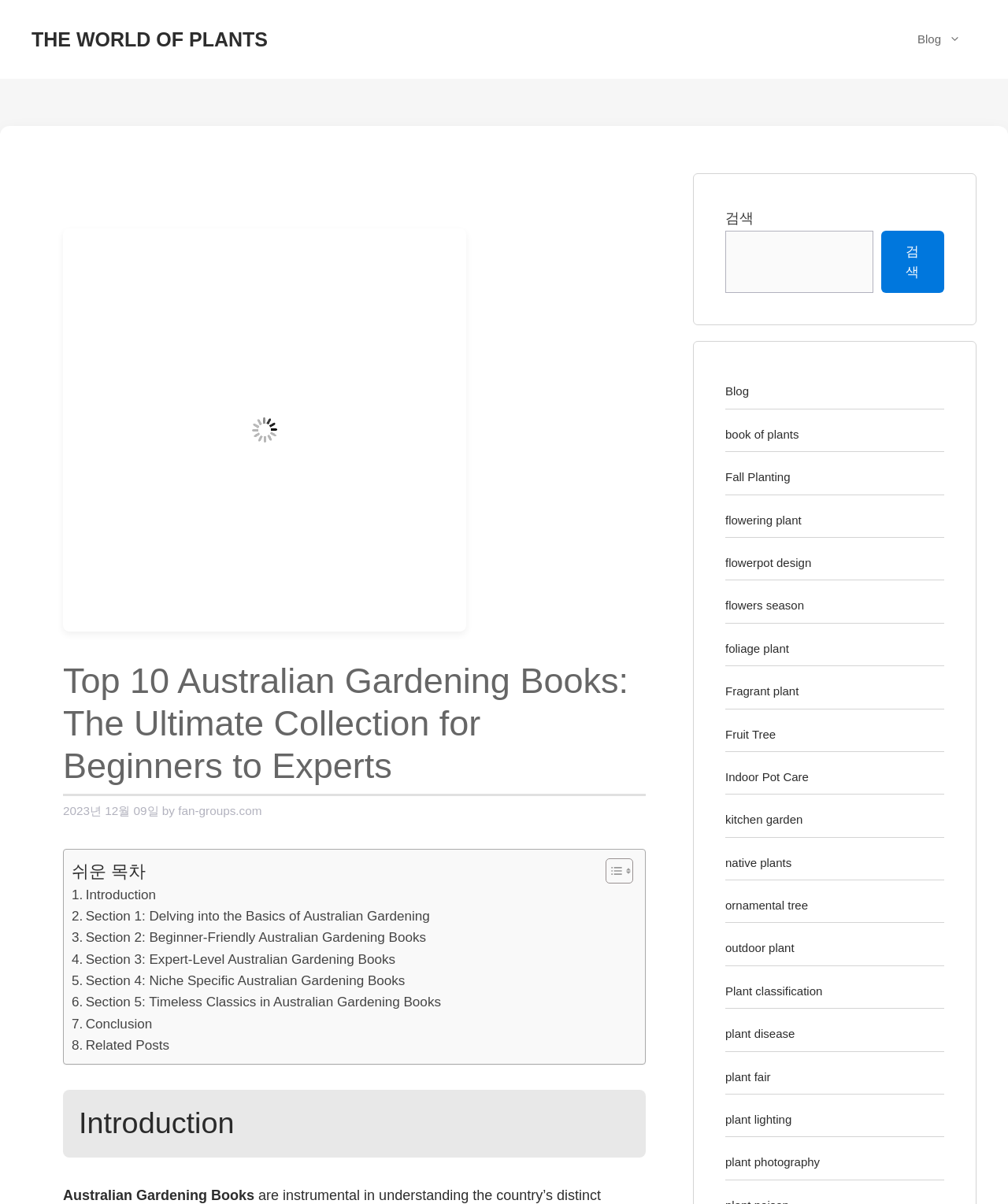Determine the bounding box coordinates of the clickable element necessary to fulfill the instruction: "Read the 'Introduction' section". Provide the coordinates as four float numbers within the 0 to 1 range, i.e., [left, top, right, bottom].

[0.062, 0.905, 0.641, 0.961]